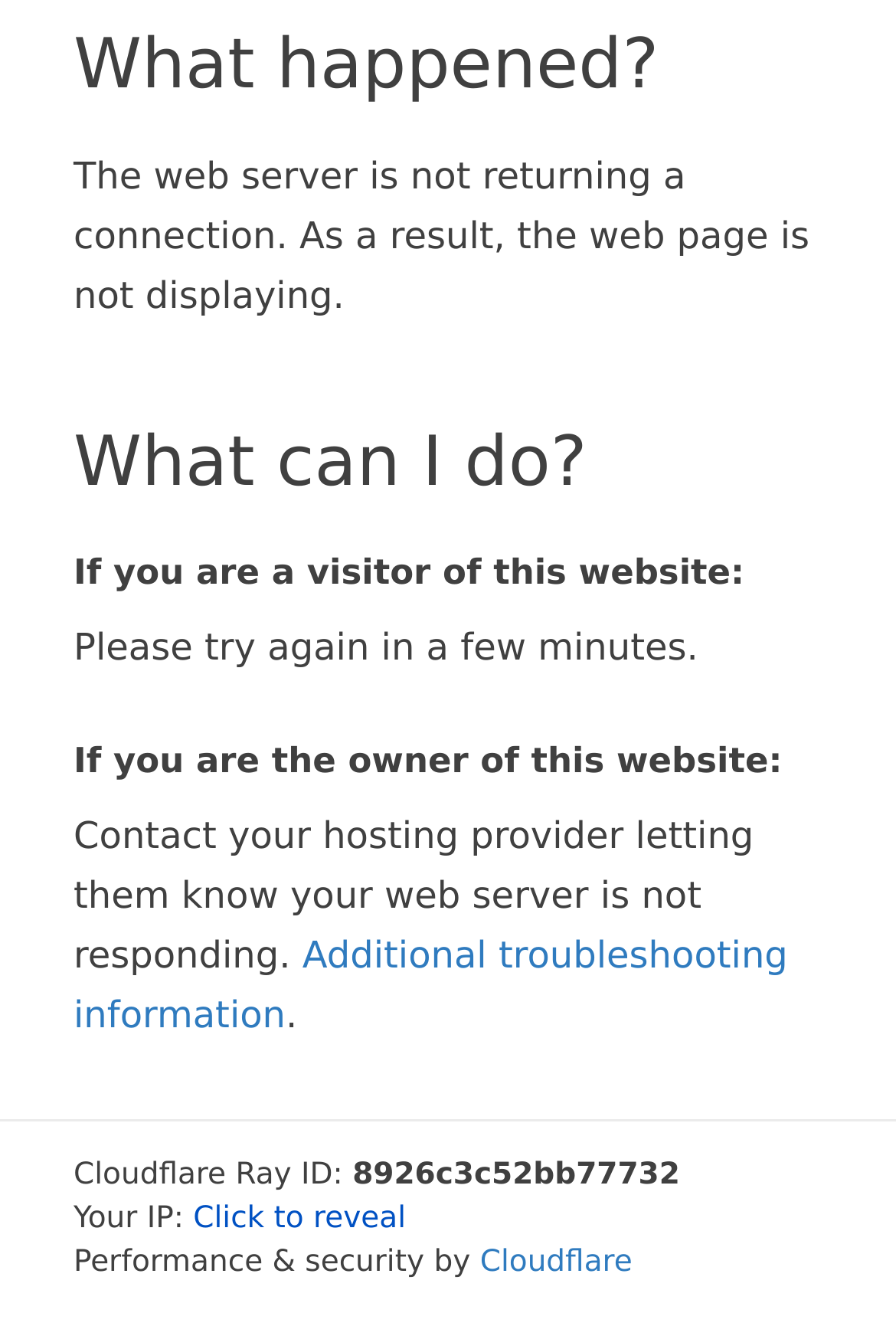Please study the image and answer the question comprehensively:
What is the current status of the web server?

The webpage indicates that the web server is not returning a connection, which is why the webpage is not displaying. This information is provided in the StaticText element with the text 'The web server is not returning a connection. As a result, the web page is not displaying.'